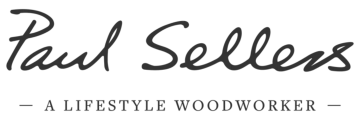Respond to the question below with a single word or phrase:
What is the focus of Paul Sellers' blog?

Woodworking